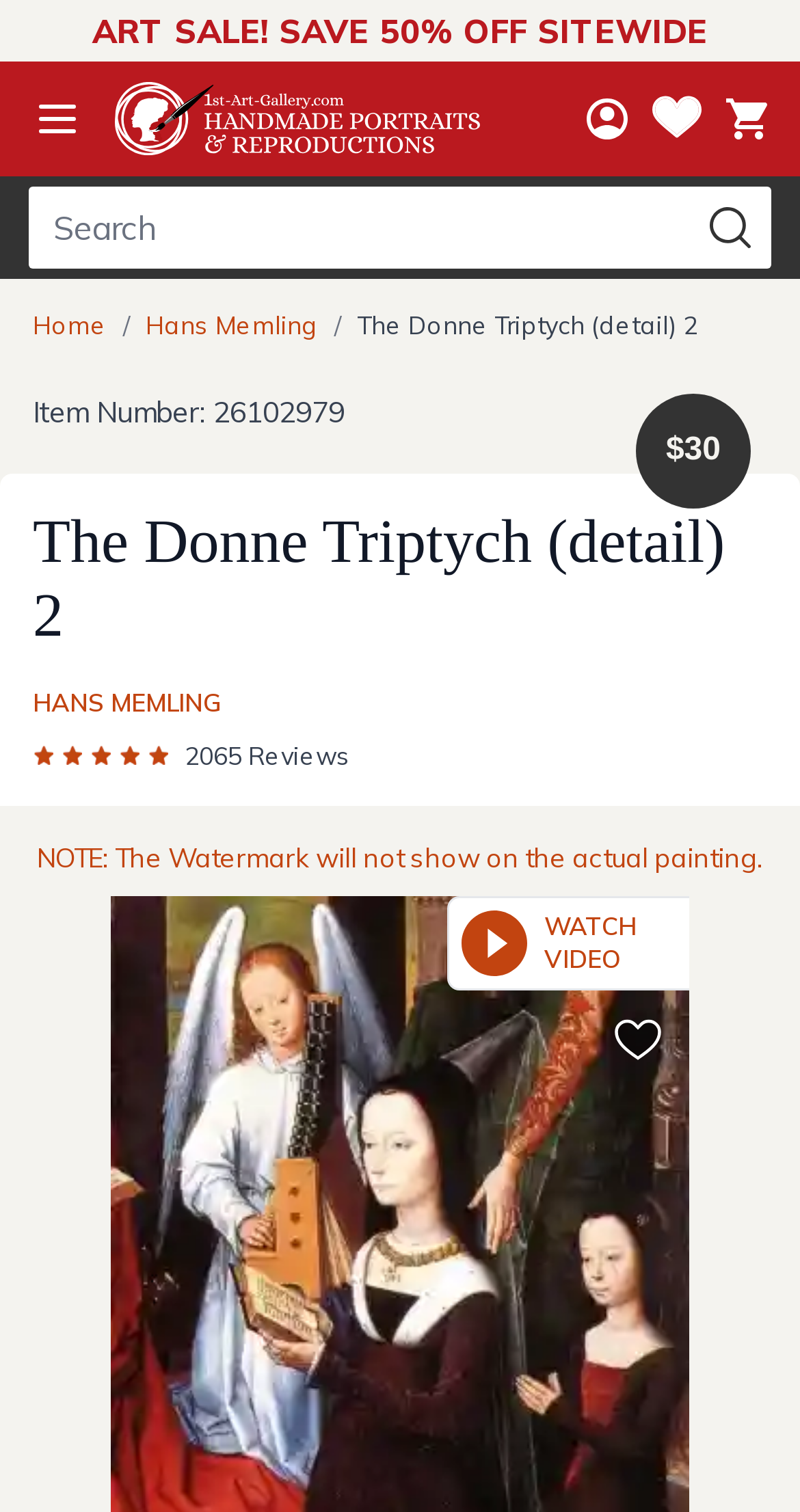Carefully examine the image and provide an in-depth answer to the question: What is the current sale offer on the website?

The current sale offer on the website is 50% OFF SITEWIDE, which is prominently displayed in the banner at the top of the webpage, indicating a discount on all products.